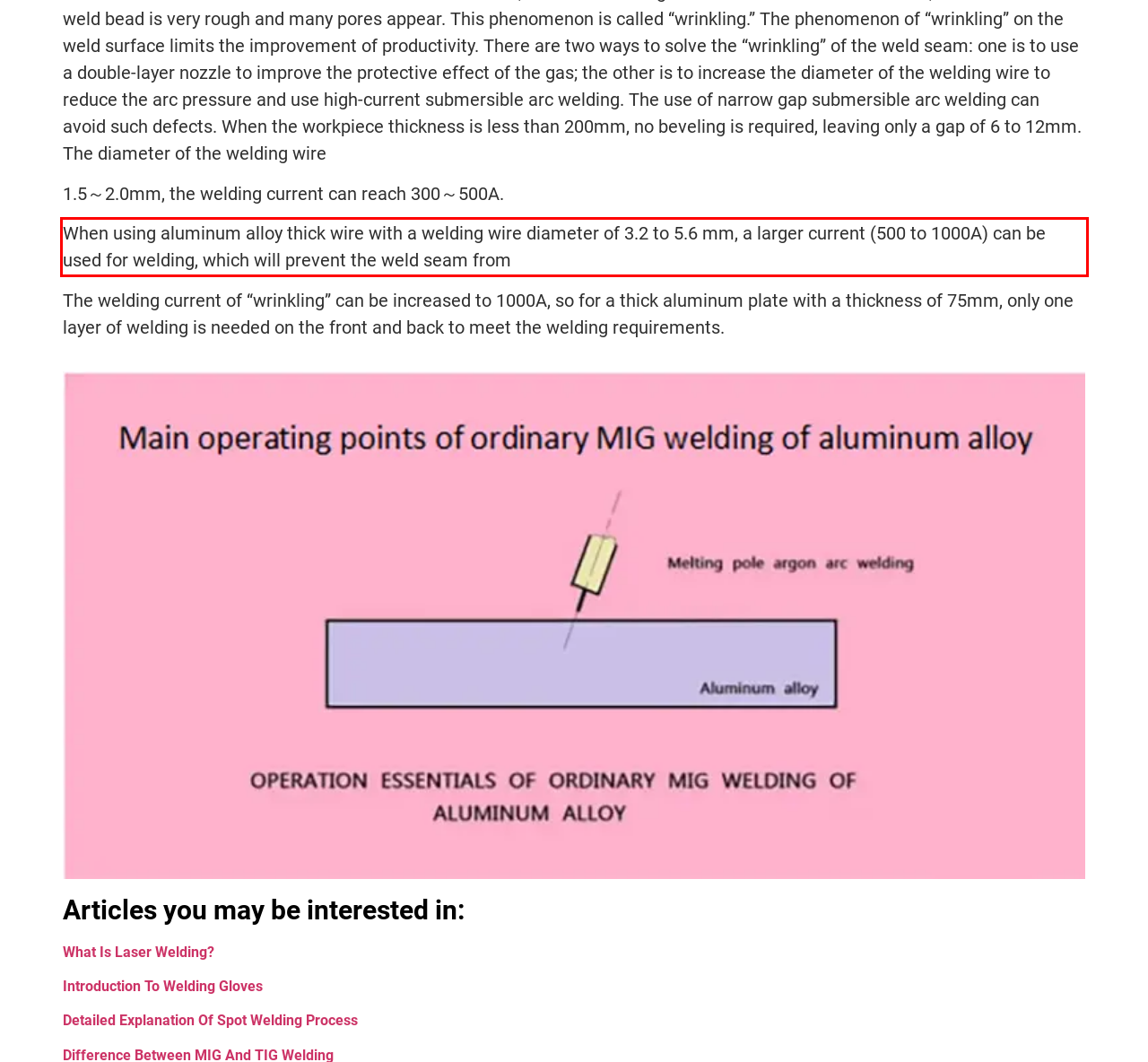Within the provided webpage screenshot, find the red rectangle bounding box and perform OCR to obtain the text content.

When using aluminum alloy thick wire with a welding wire diameter of 3.2 to 5.6 mm, a larger current (500 to 1000A) can be used for welding, which will prevent the weld seam from